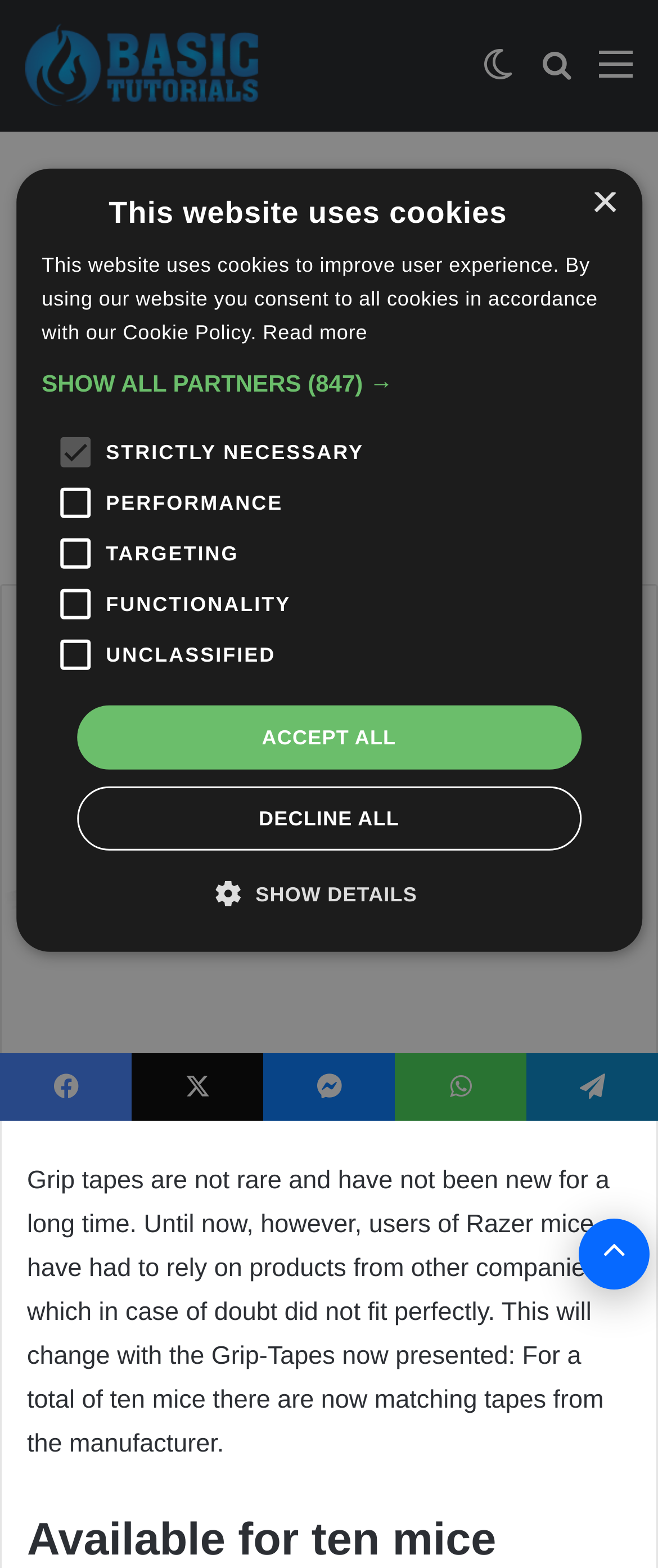Extract the bounding box coordinates for the HTML element that matches this description: "Show all partners (847) →". The coordinates should be four float numbers between 0 and 1, i.e., [left, top, right, bottom].

[0.063, 0.234, 0.937, 0.254]